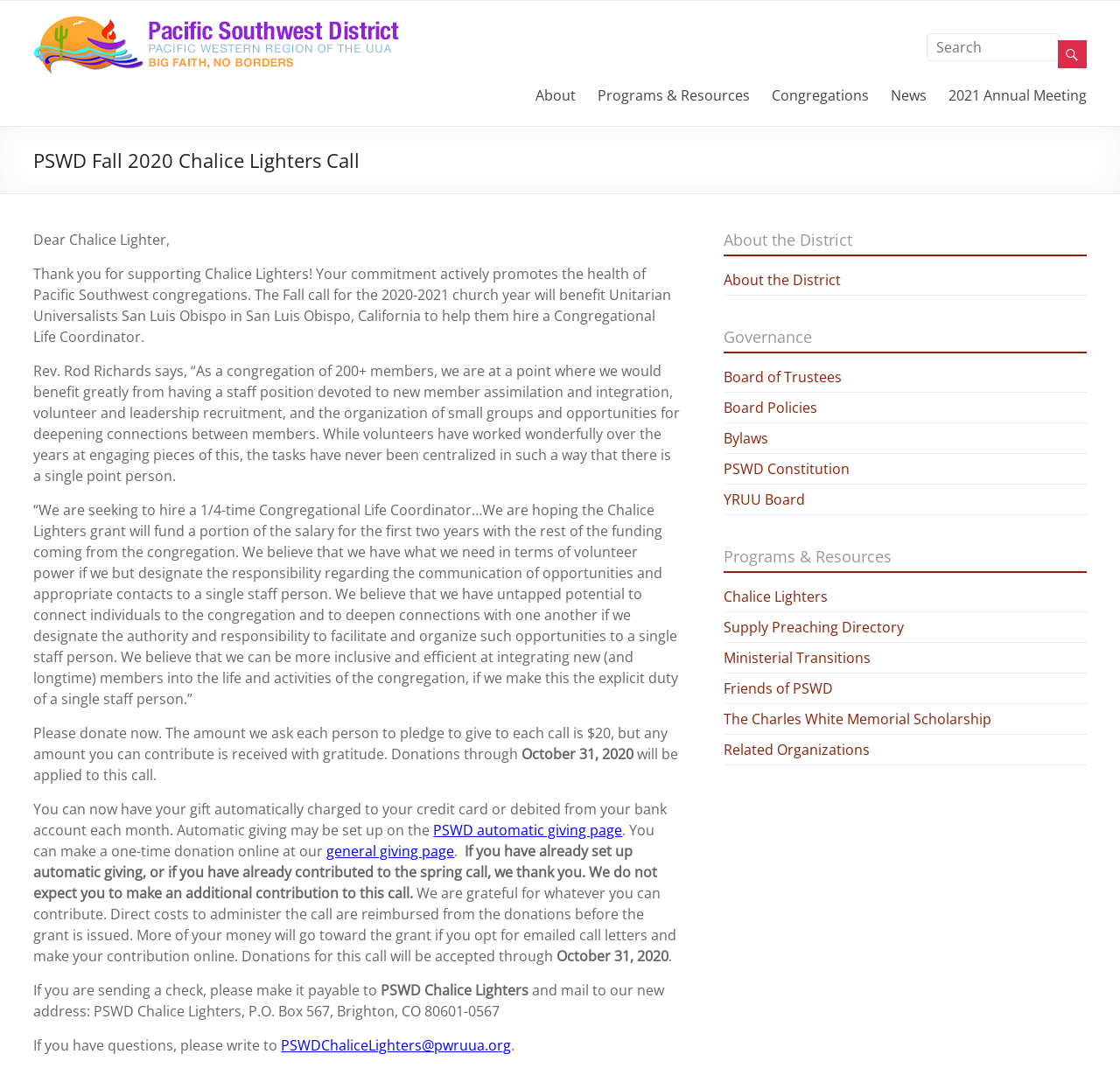Identify the bounding box coordinates of the section that should be clicked to achieve the task described: "Visit the University of British Columbia website".

None